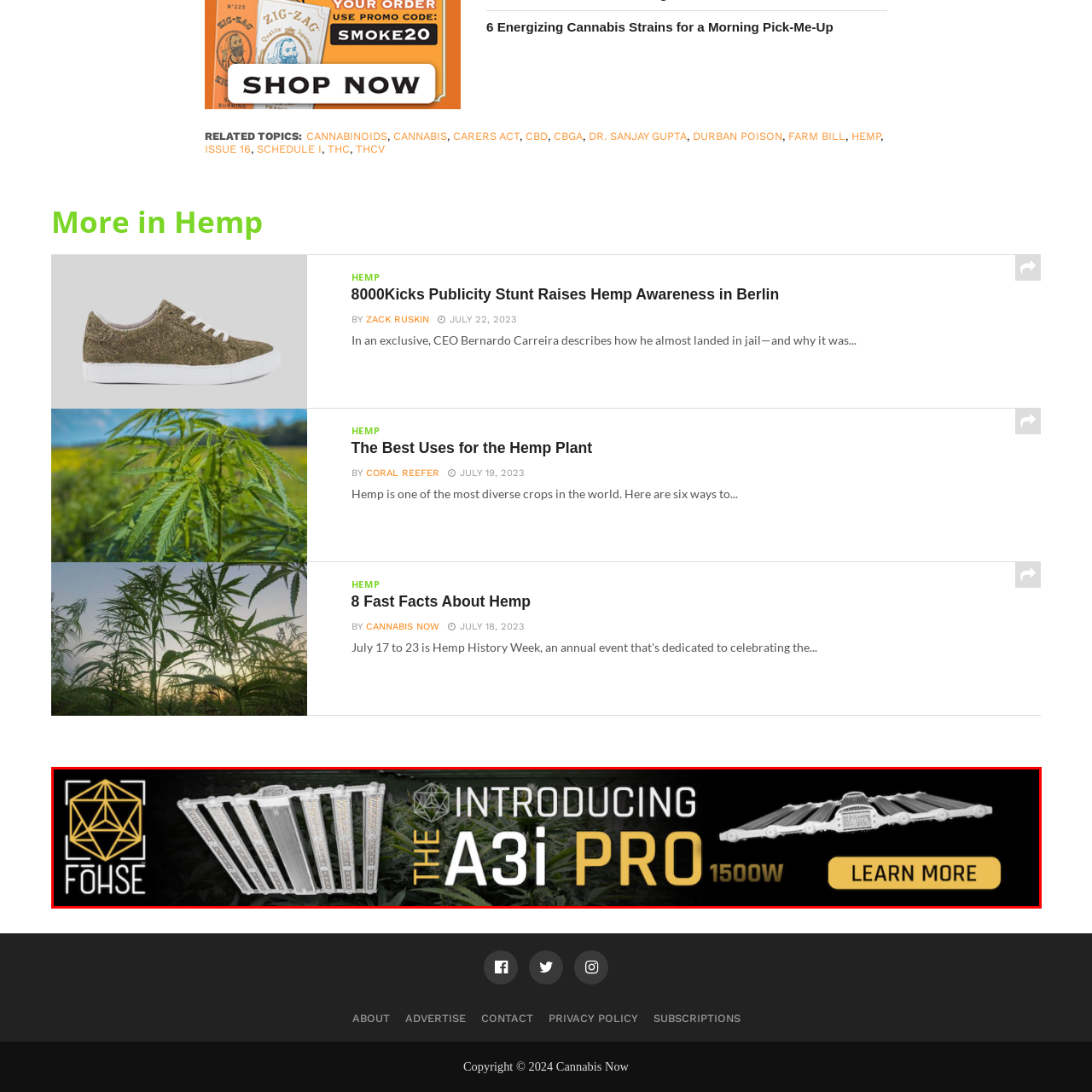What is the purpose of the call-to-action button?
Inspect the image enclosed by the red bounding box and elaborate on your answer with as much detail as possible based on the visual cues.

The caption states that the advertisement invites growers and enthusiasts to explore the features and benefits of the A3i Pro, and the call-to-action button 'LEARN MORE' is provided to facilitate this action.